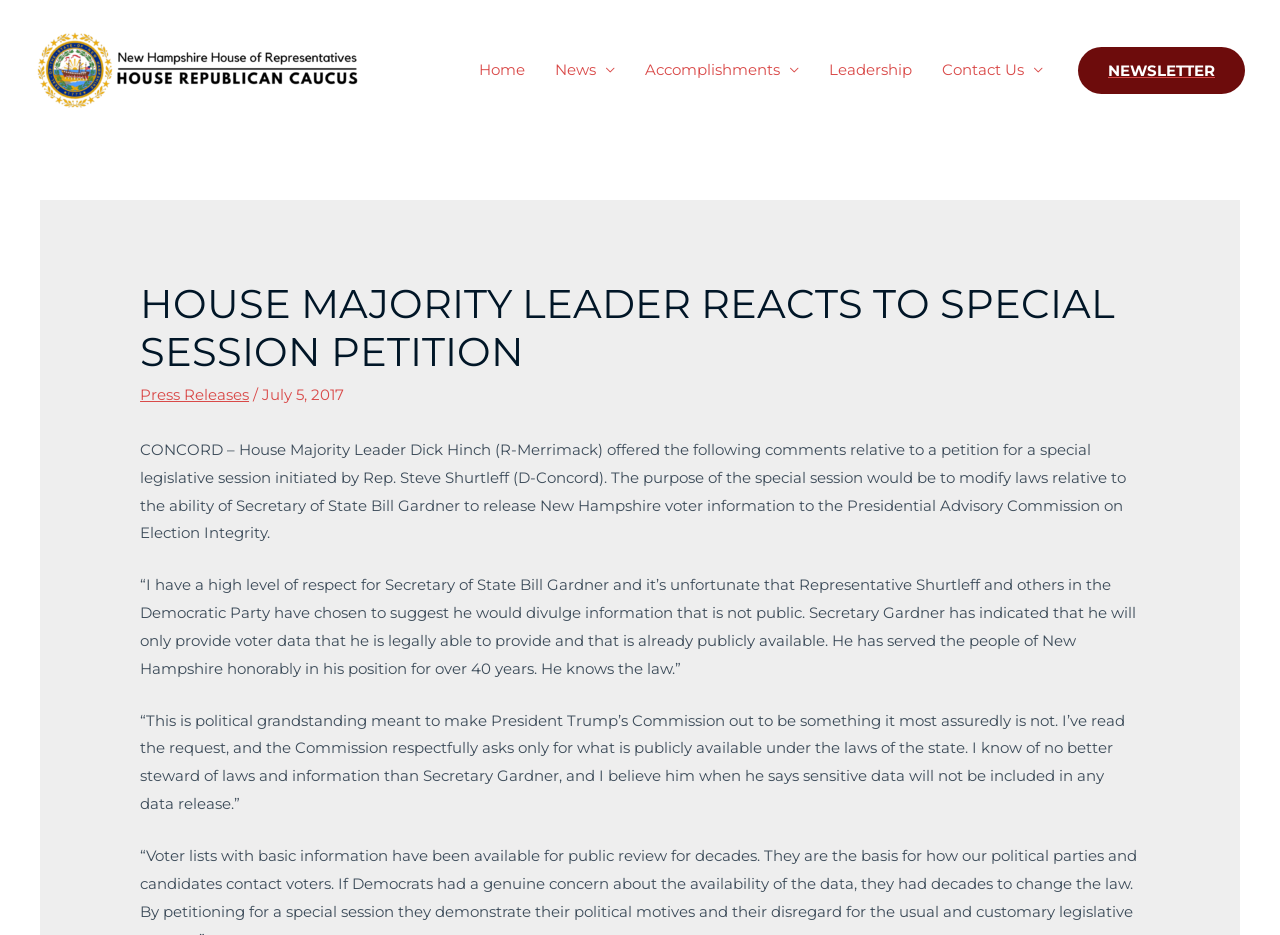Determine the coordinates of the bounding box for the clickable area needed to execute this instruction: "go to home page".

[0.362, 0.037, 0.422, 0.112]